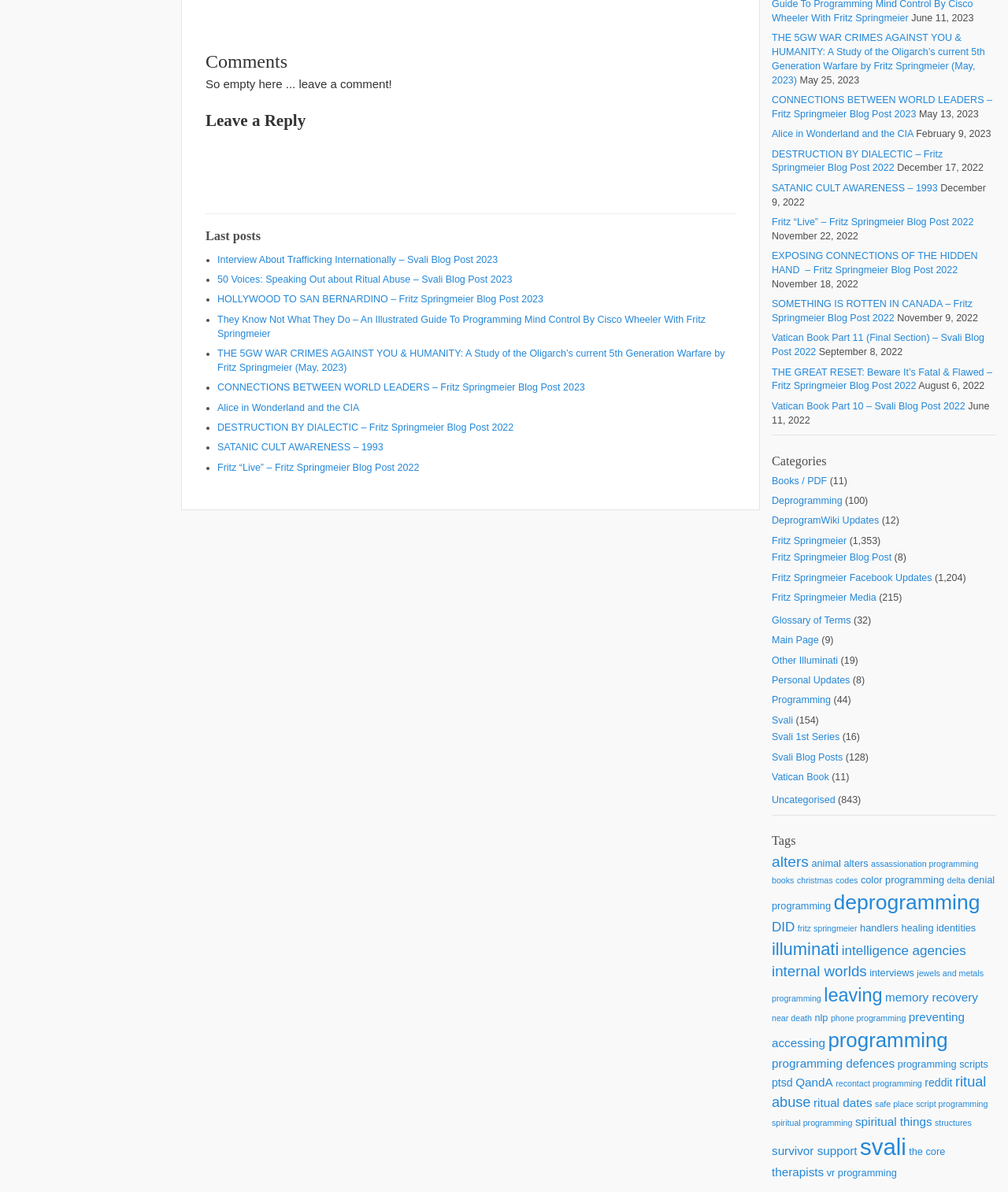Please mark the clickable region by giving the bounding box coordinates needed to complete this instruction: "Read 'Interview About Trafficking Internationally – Svali Blog Post 2023'".

[0.216, 0.213, 0.494, 0.222]